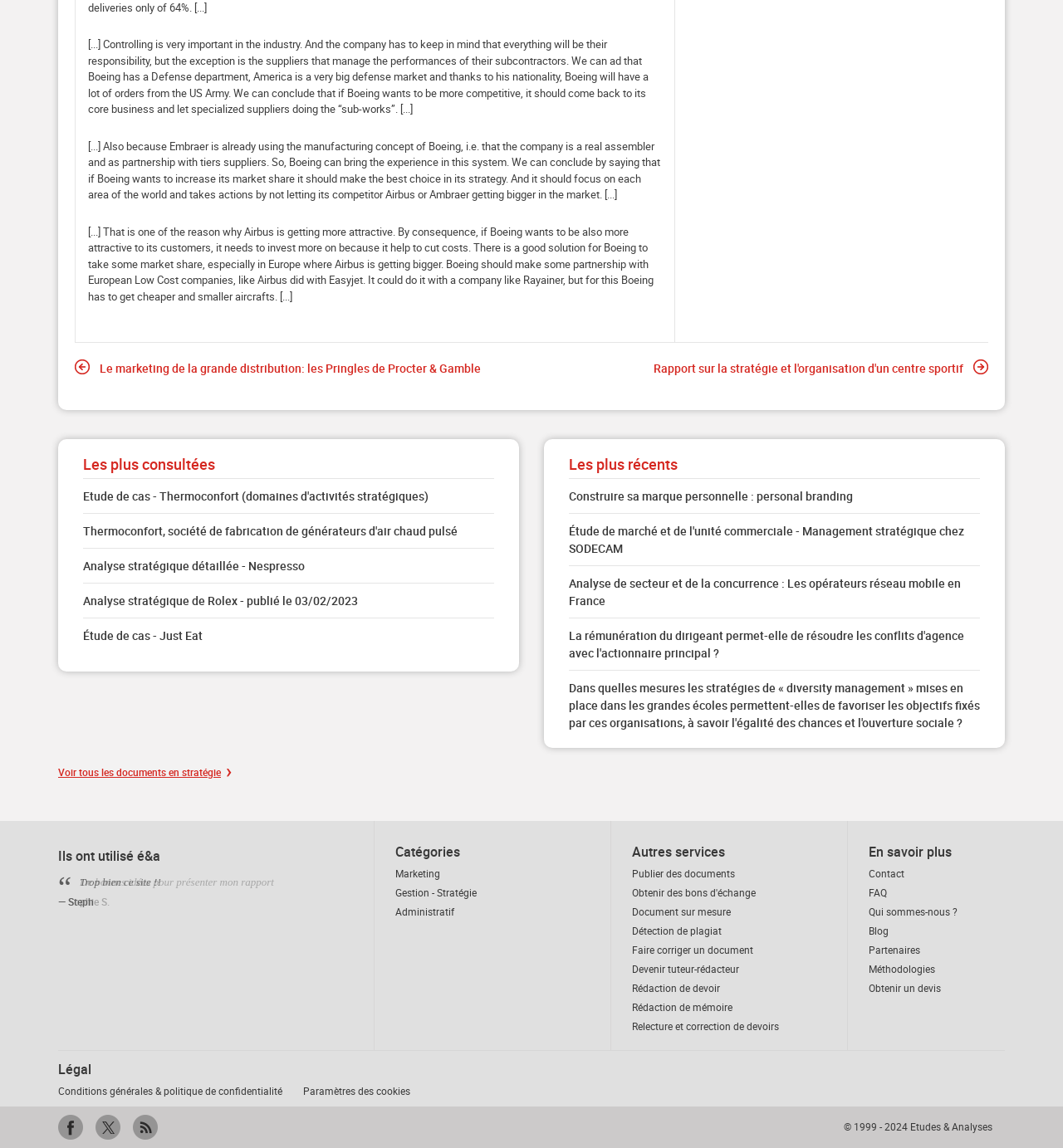Determine the bounding box of the UI component based on this description: "Rédaction de devoir". The bounding box coordinates should be four float values between 0 and 1, i.e., [left, top, right, bottom].

[0.595, 0.854, 0.677, 0.867]